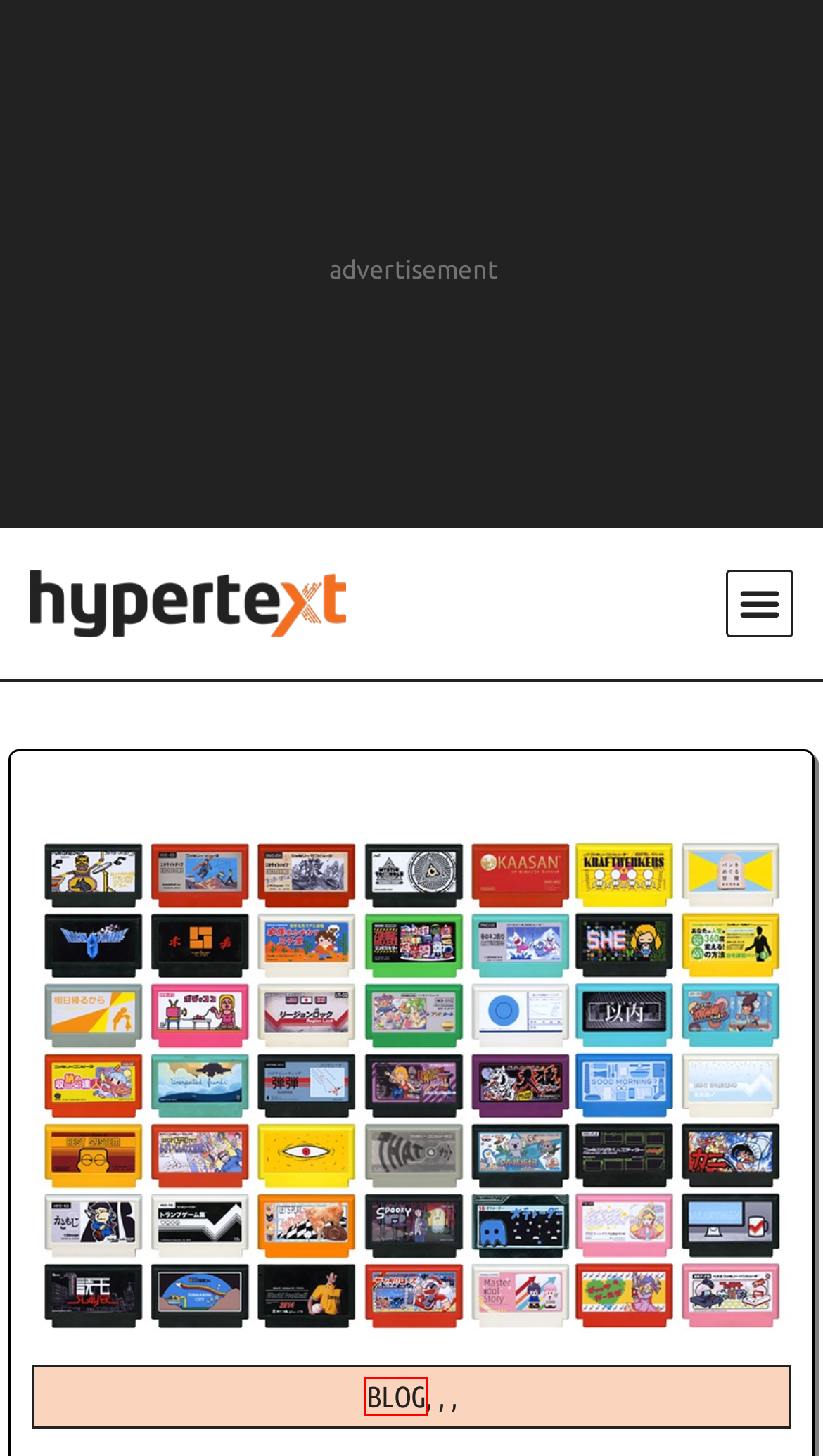Examine the screenshot of the webpage, which includes a red bounding box around an element. Choose the best matching webpage description for the page that will be displayed after clicking the element inside the red bounding box. Here are the candidates:
A. Terms and conditions - Hypertext
B. Blog Archives - Hypertext
C. Tokyo Archives - Hypertext
D. 15th May 2014 - Hypertext
E. Privacy Policy - Hypertext
F. Deon du Plessis, Author at Hypertext
G. METEOR Game Culture Shop Archives - Hypertext
H. Game Art Archives - Hypertext

B